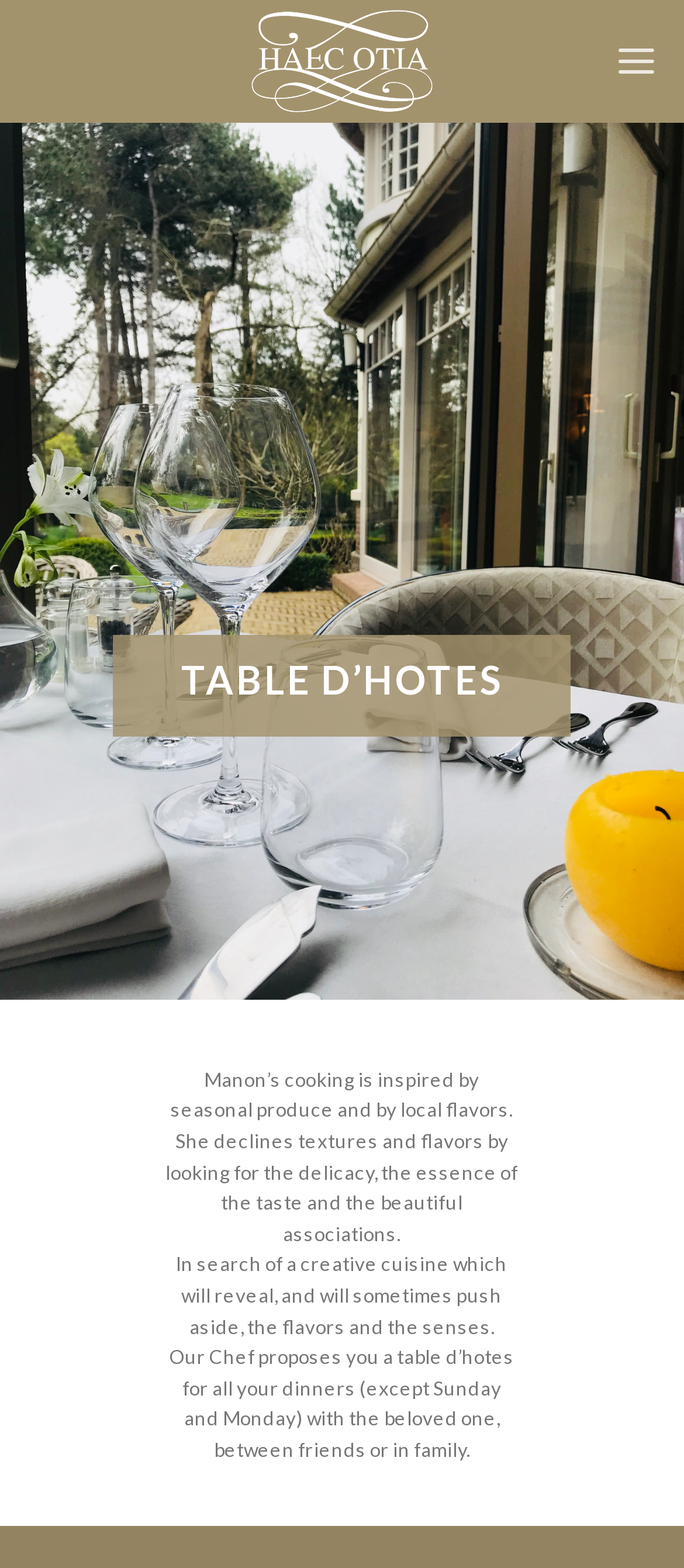What type of cuisine does the chef propose?
Respond to the question with a single word or phrase according to the image.

Table d'hotes